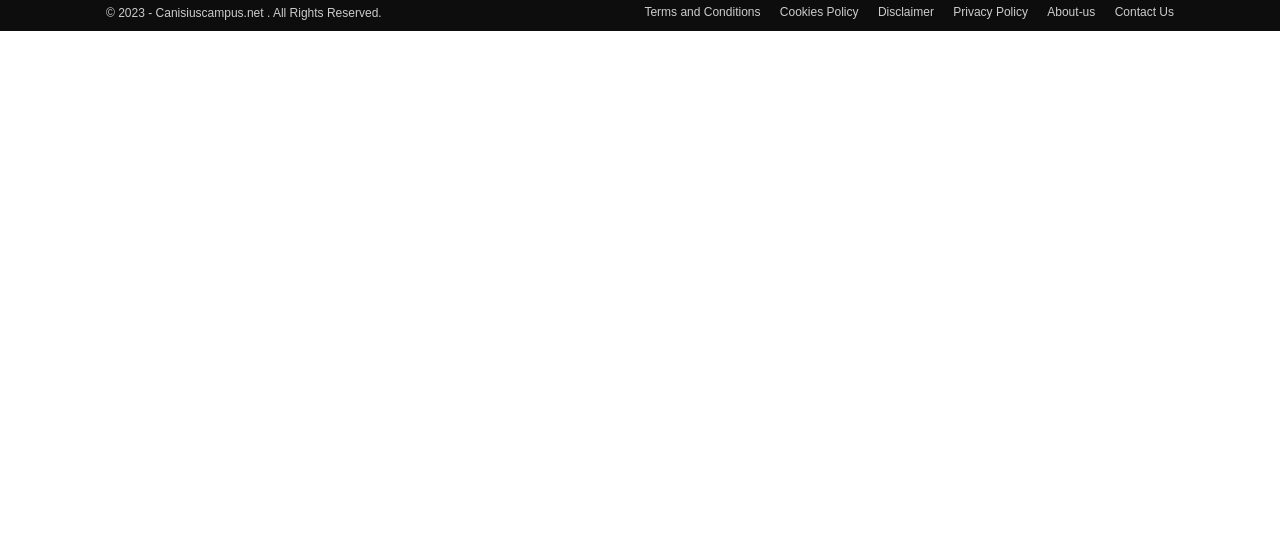Please answer the following question using a single word or phrase: 
What is the width of the 'Terms and Conditions' link?

0.091